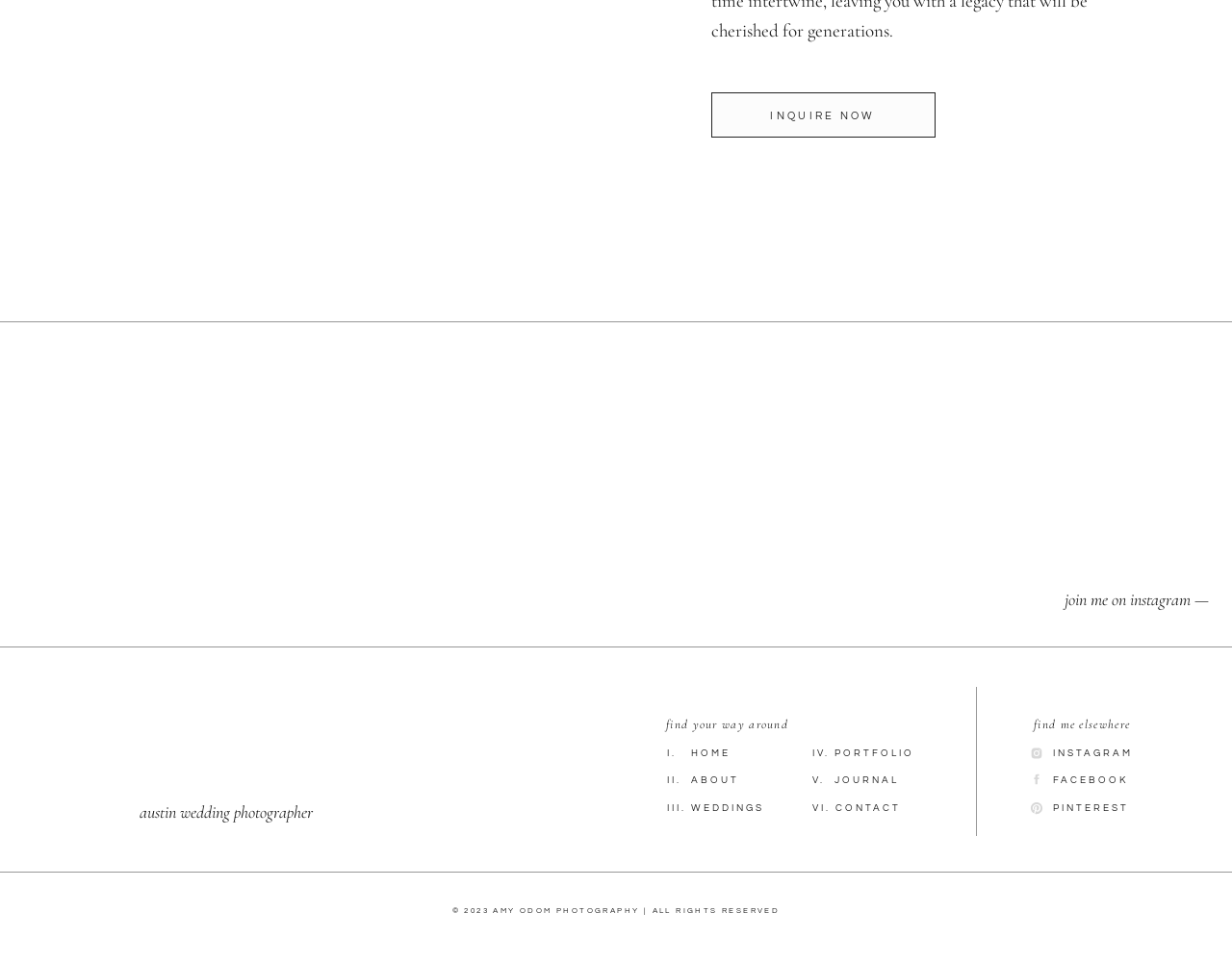Determine the bounding box coordinates for the UI element with the following description: "join me on instagram —". The coordinates should be four float numbers between 0 and 1, represented as [left, top, right, bottom].

[0.801, 0.61, 0.981, 0.647]